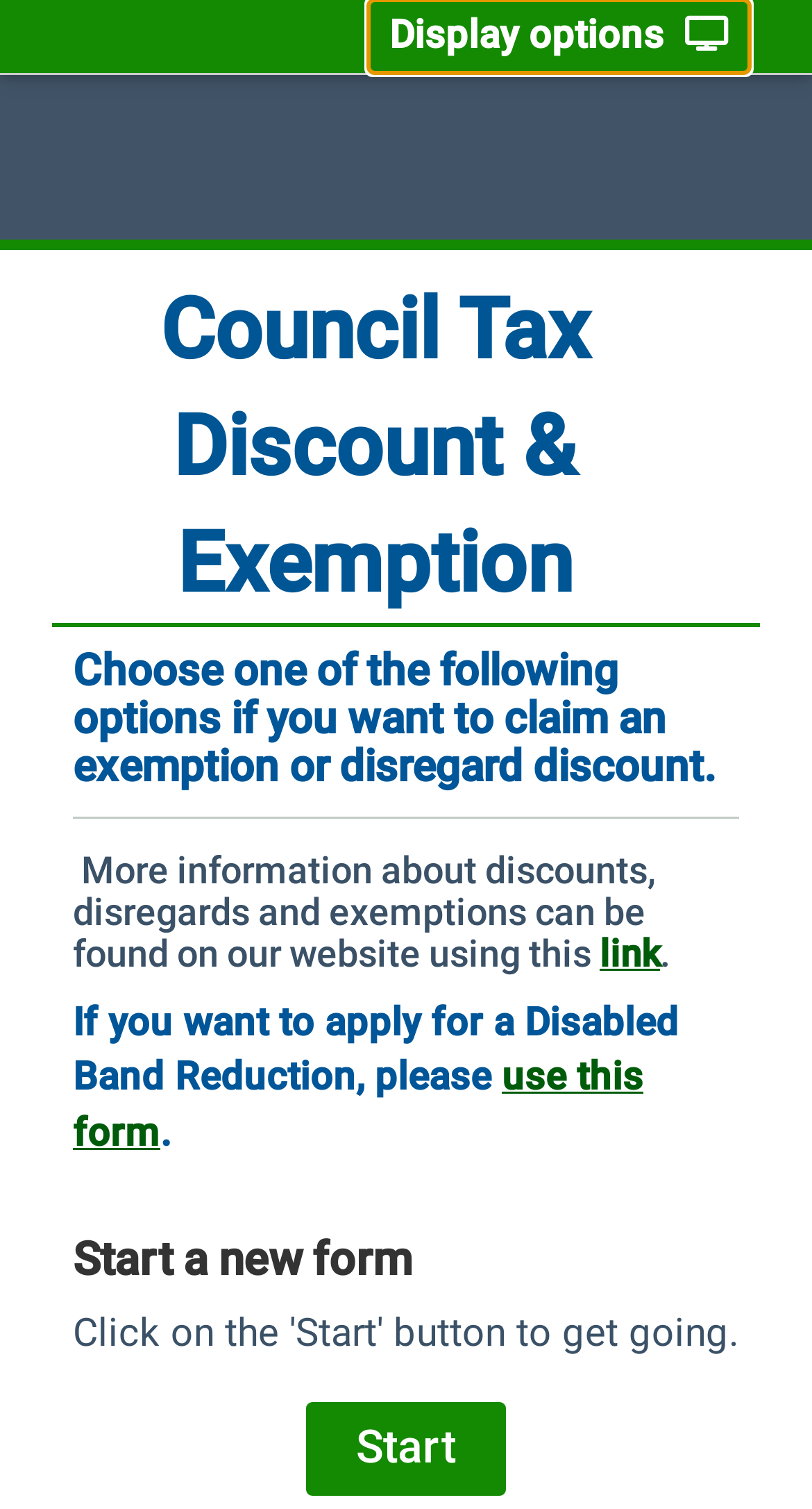What is the link for more information about discounts?
We need a detailed and meticulous answer to the question.

The webpage provides a link to more information about discounts, disregards, and exemptions. This link is located below the heading 'More information about discounts, disregards and exemptions can be found on our website using this link.'